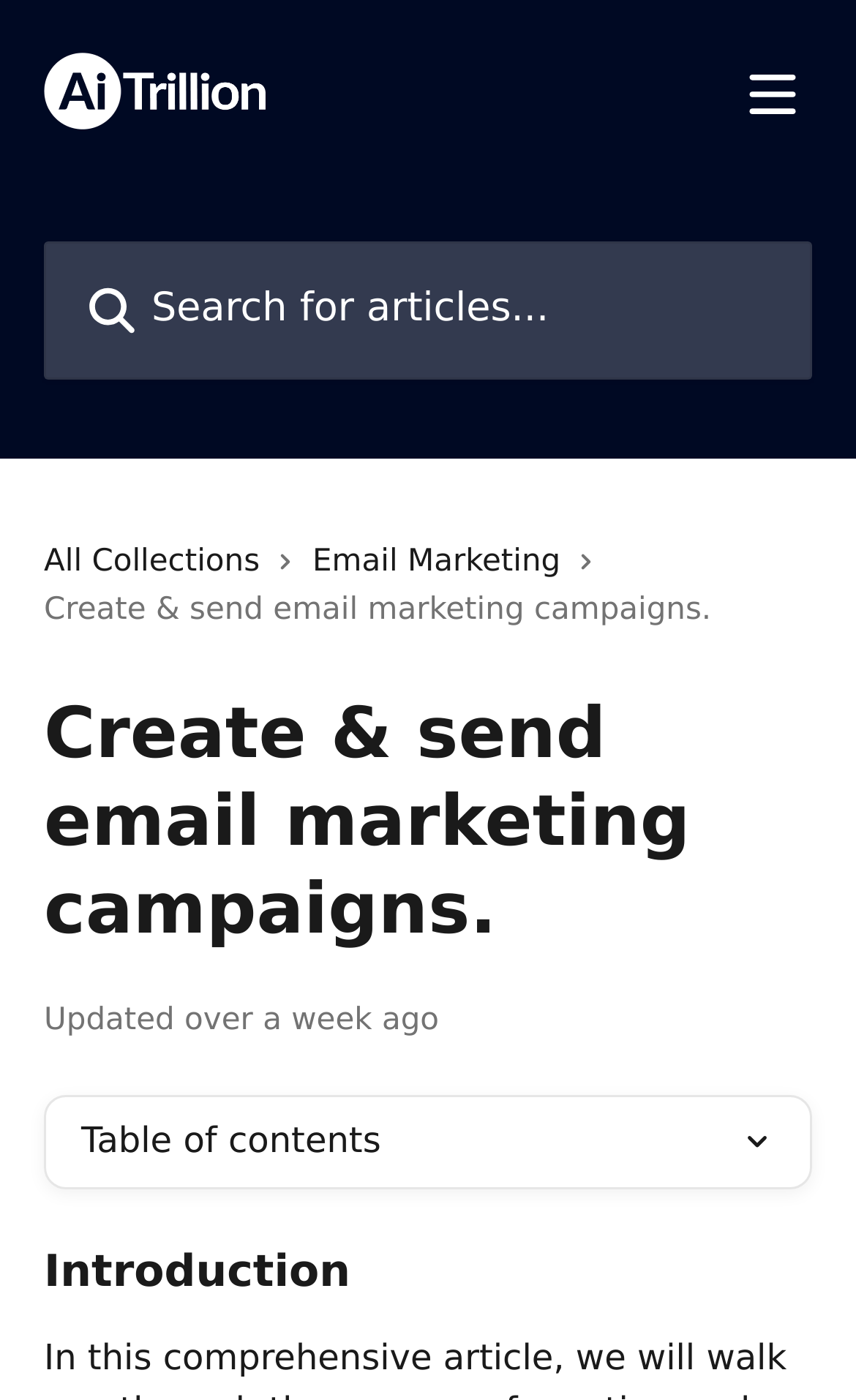Using the given description, provide the bounding box coordinates formatted as (top-left x, top-left y, bottom-right x, bottom-right y), with all values being floating point numbers between 0 and 1. Description: alt="AiTrillion Help Center"

[0.051, 0.038, 0.309, 0.092]